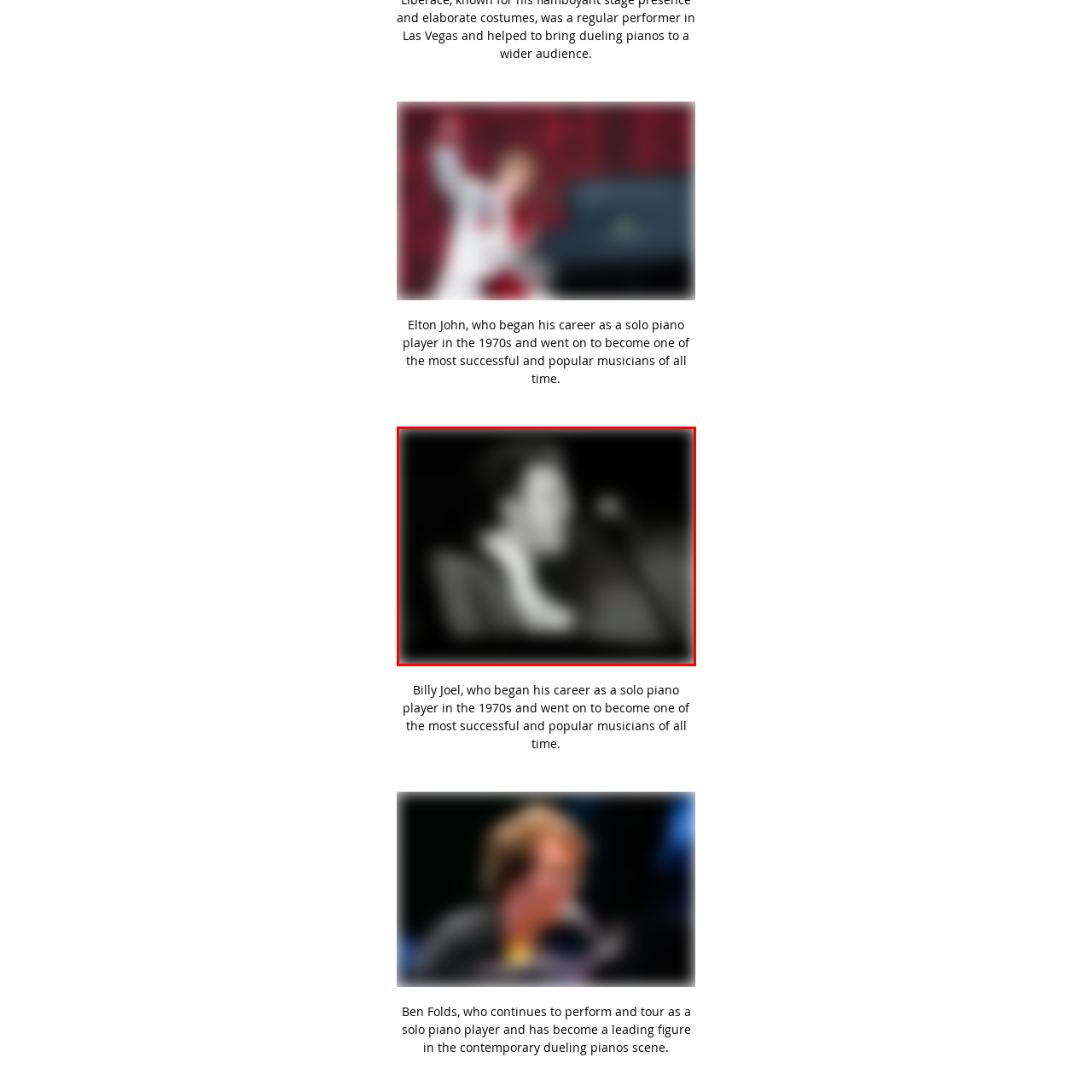Inspect the image bordered by the red bounding box and supply a comprehensive response to the upcoming question based on what you see in the image: Is the musician engaged with the audience?

The caption states that the musician 'appears to be engaged with the audience or in deep thought', suggesting that they are interacting with the audience or lost in thought during the performance.